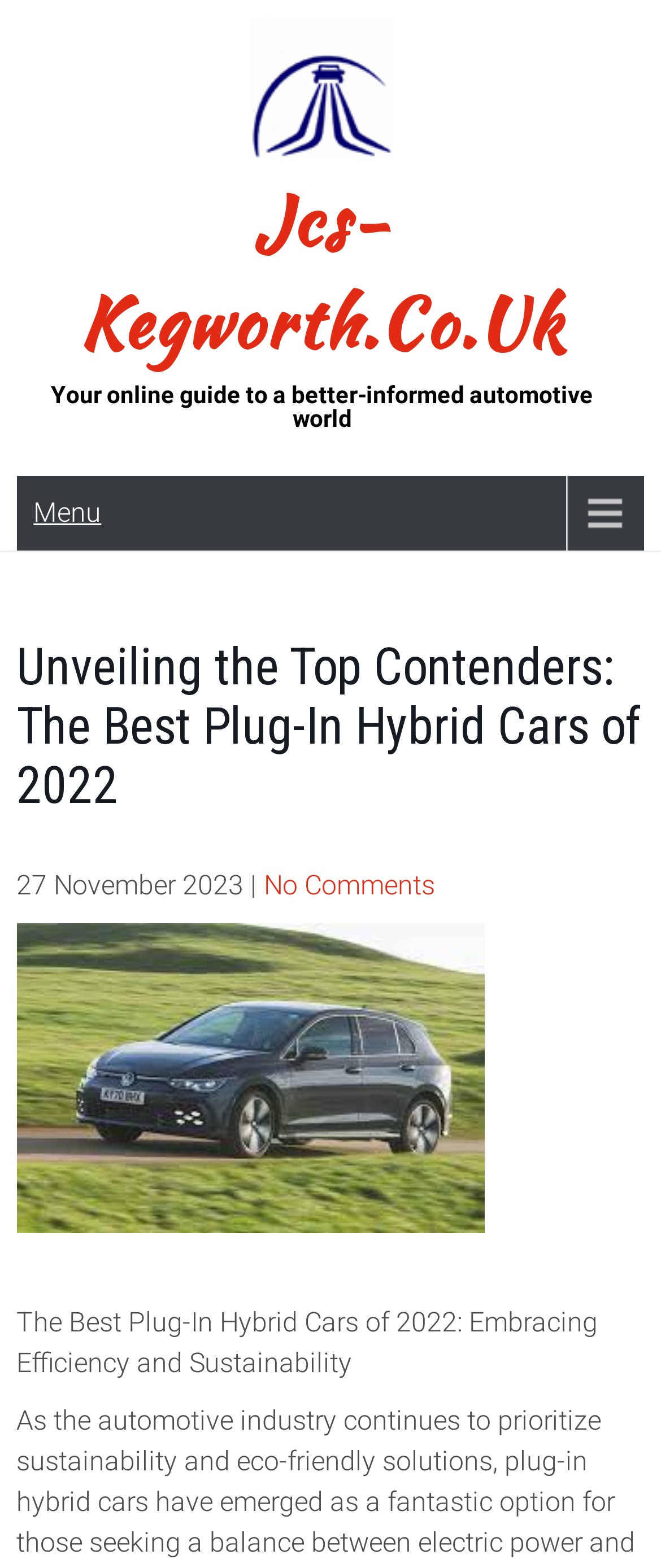Determine the bounding box for the UI element described here: "Menu".

[0.025, 0.304, 0.975, 0.351]